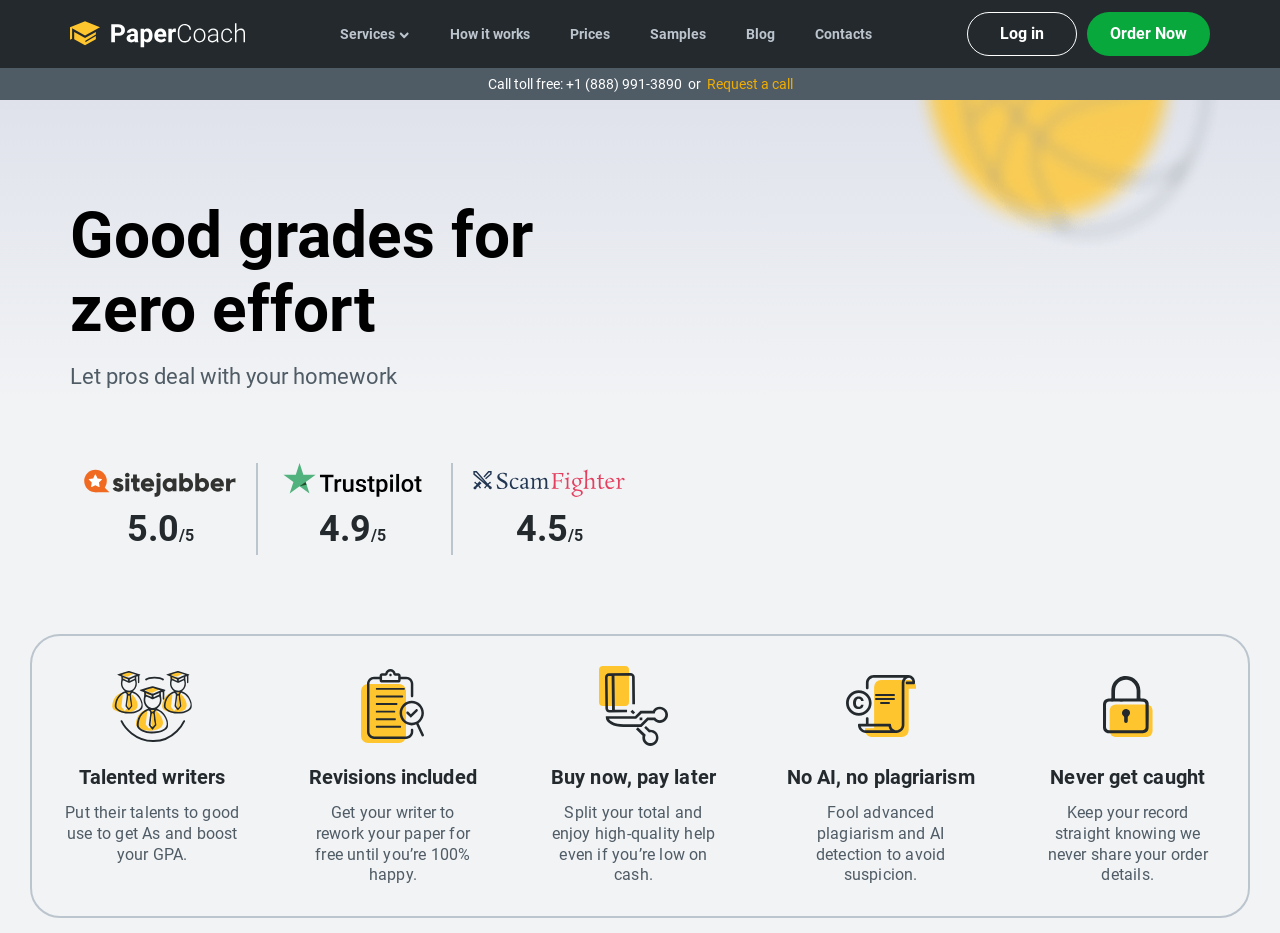What is the benefit of revisions included?
Refer to the screenshot and respond with a concise word or phrase.

Get writer to rework paper for free